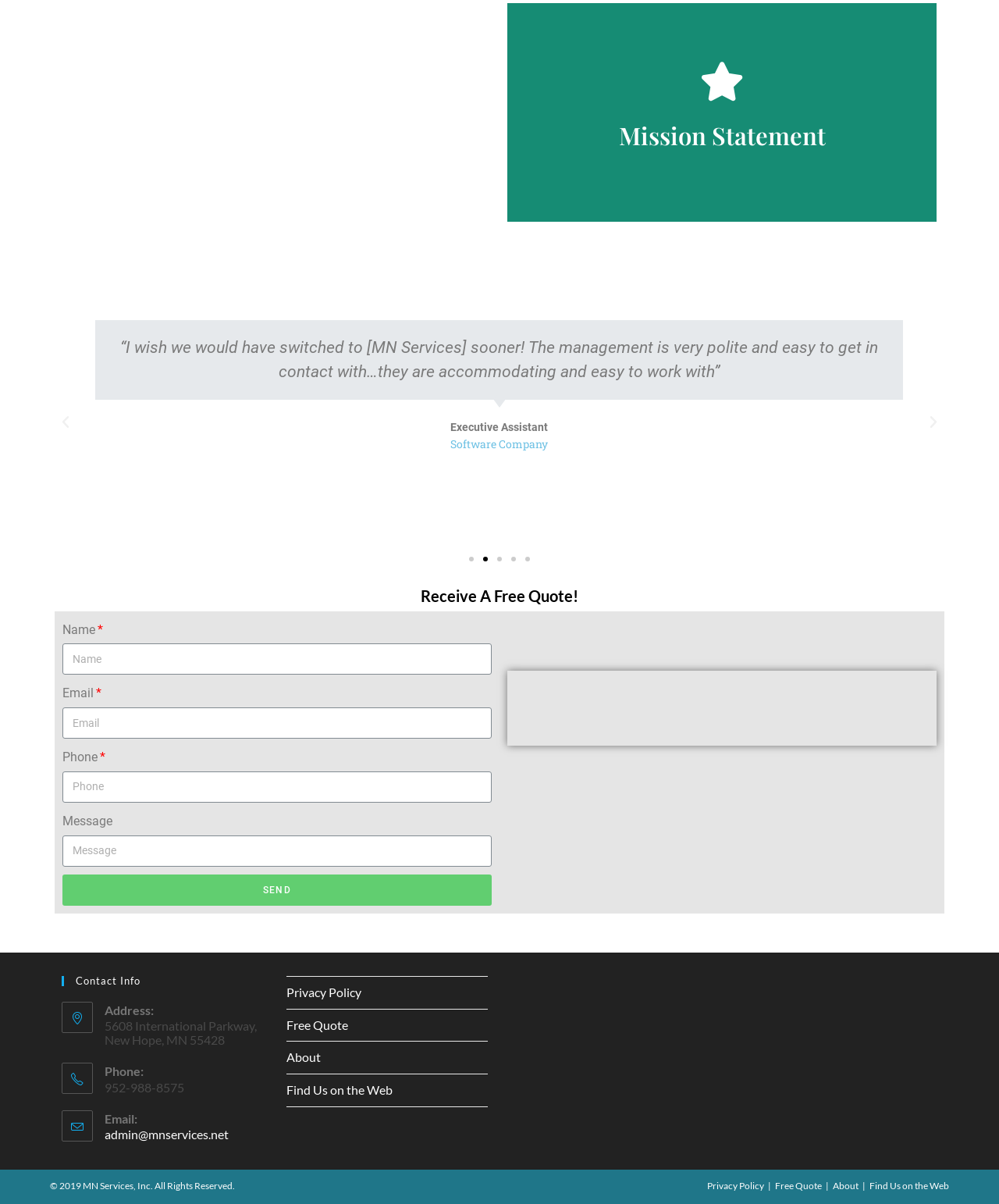Please analyze the image and give a detailed answer to the question:
How many slides are available?

There are five buttons labeled 'Go to slide 1', 'Go to slide 2', 'Go to slide 3', 'Go to slide 4', and 'Go to slide 5', indicating that there are five slides available.